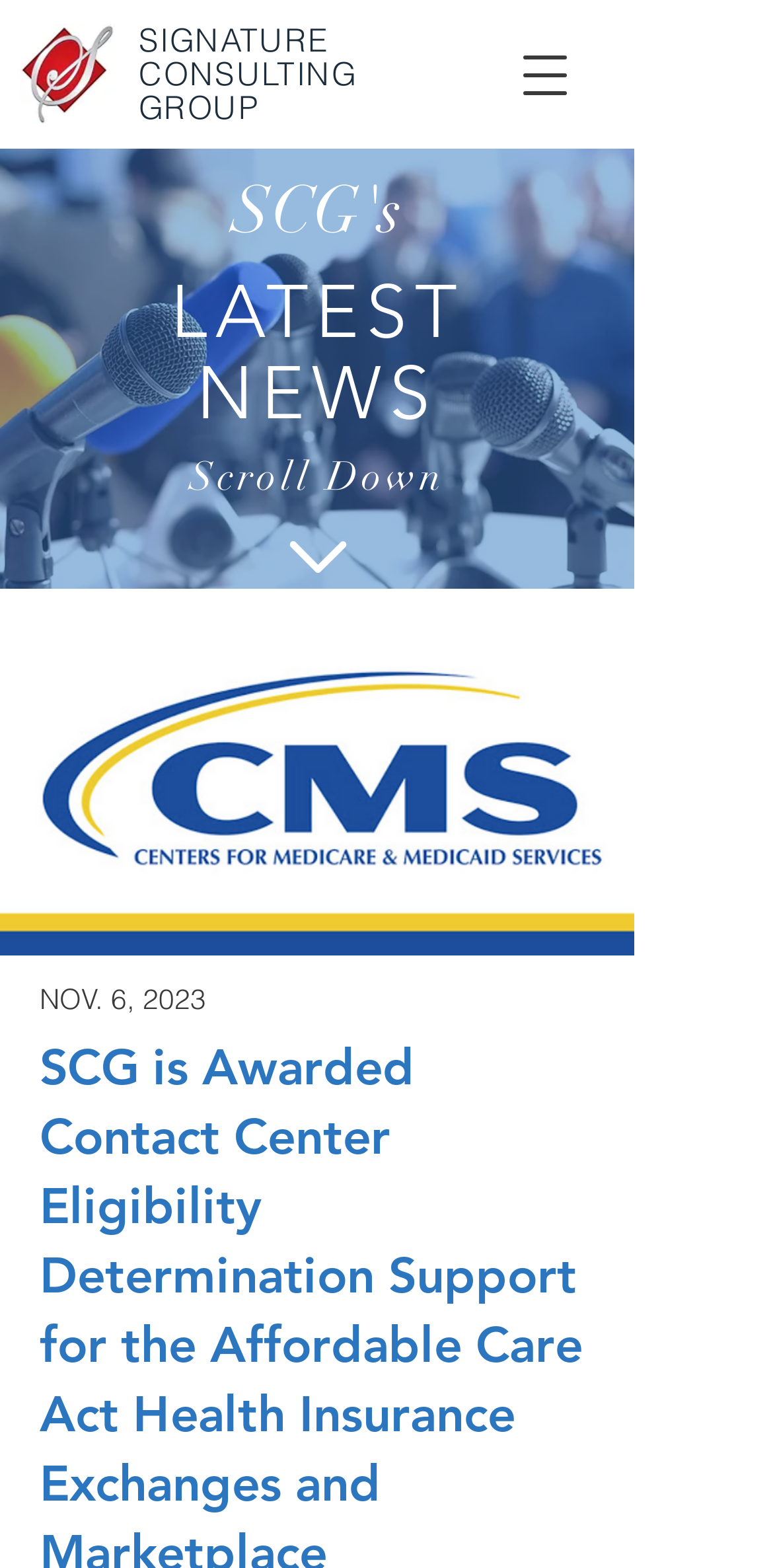Respond to the following question using a concise word or phrase: 
How many images are on the webpage?

3